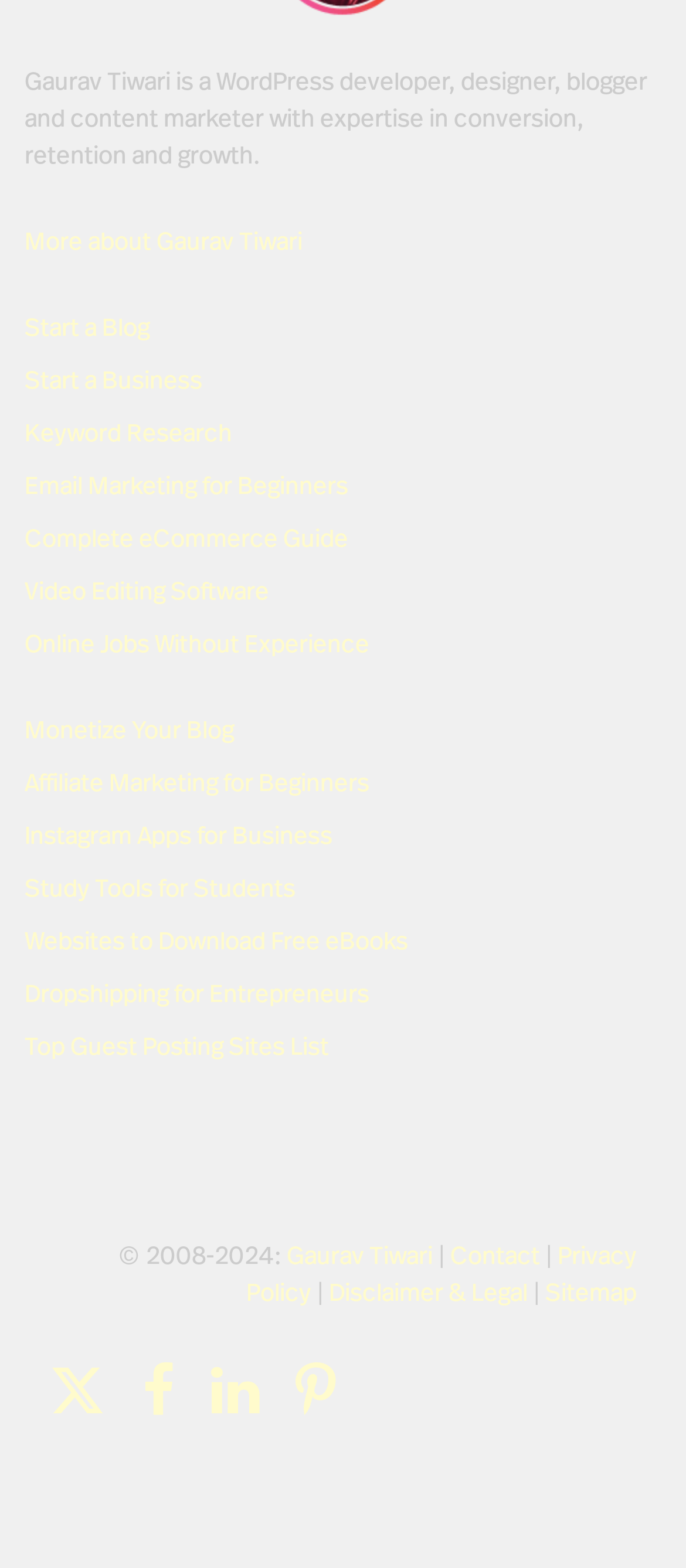How many links are there in the webpage?
Answer the question with a single word or phrase, referring to the image.

20